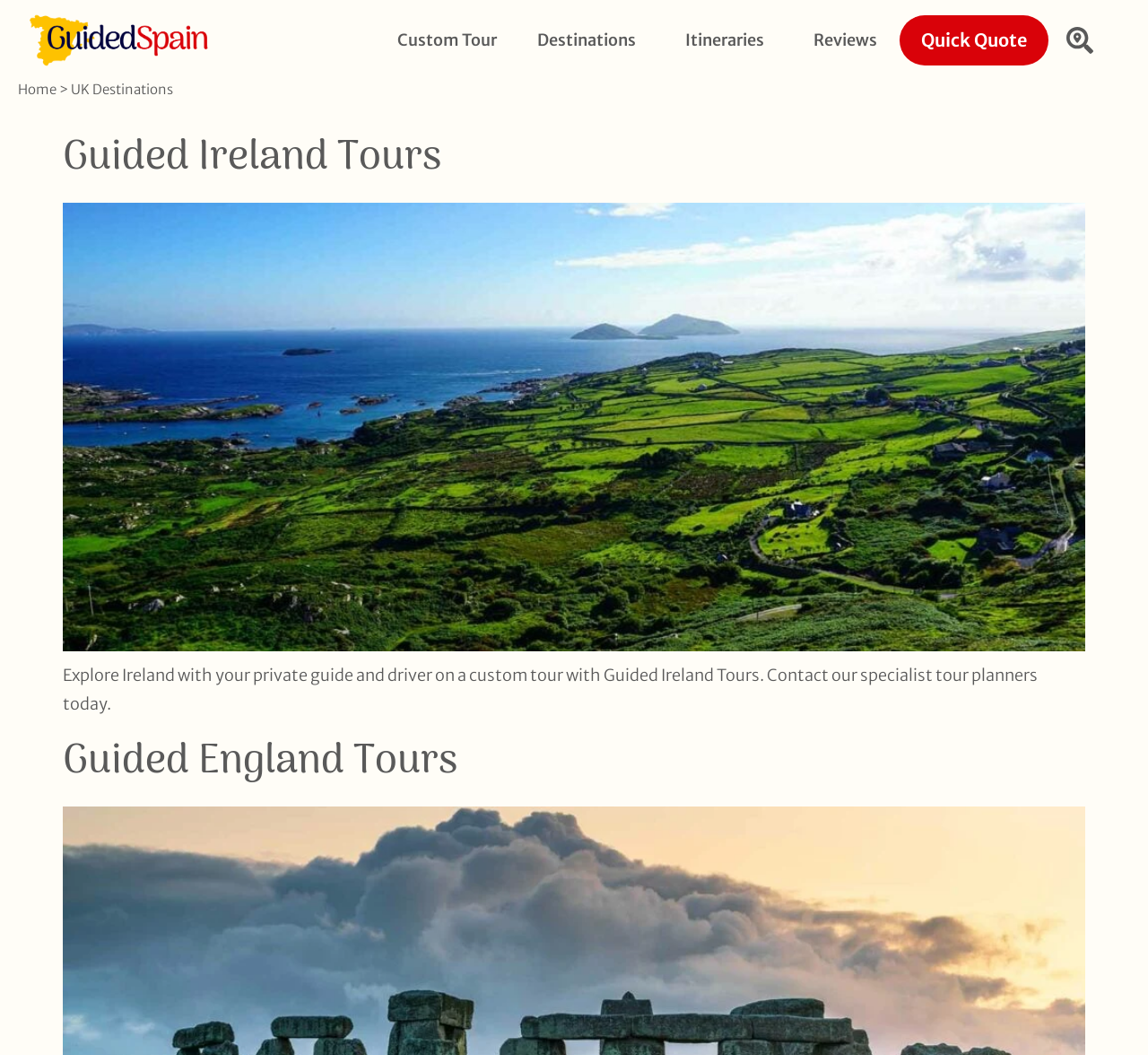Identify the bounding box coordinates of the specific part of the webpage to click to complete this instruction: "Click on the Guided Spain Logo".

[0.023, 0.009, 0.185, 0.068]